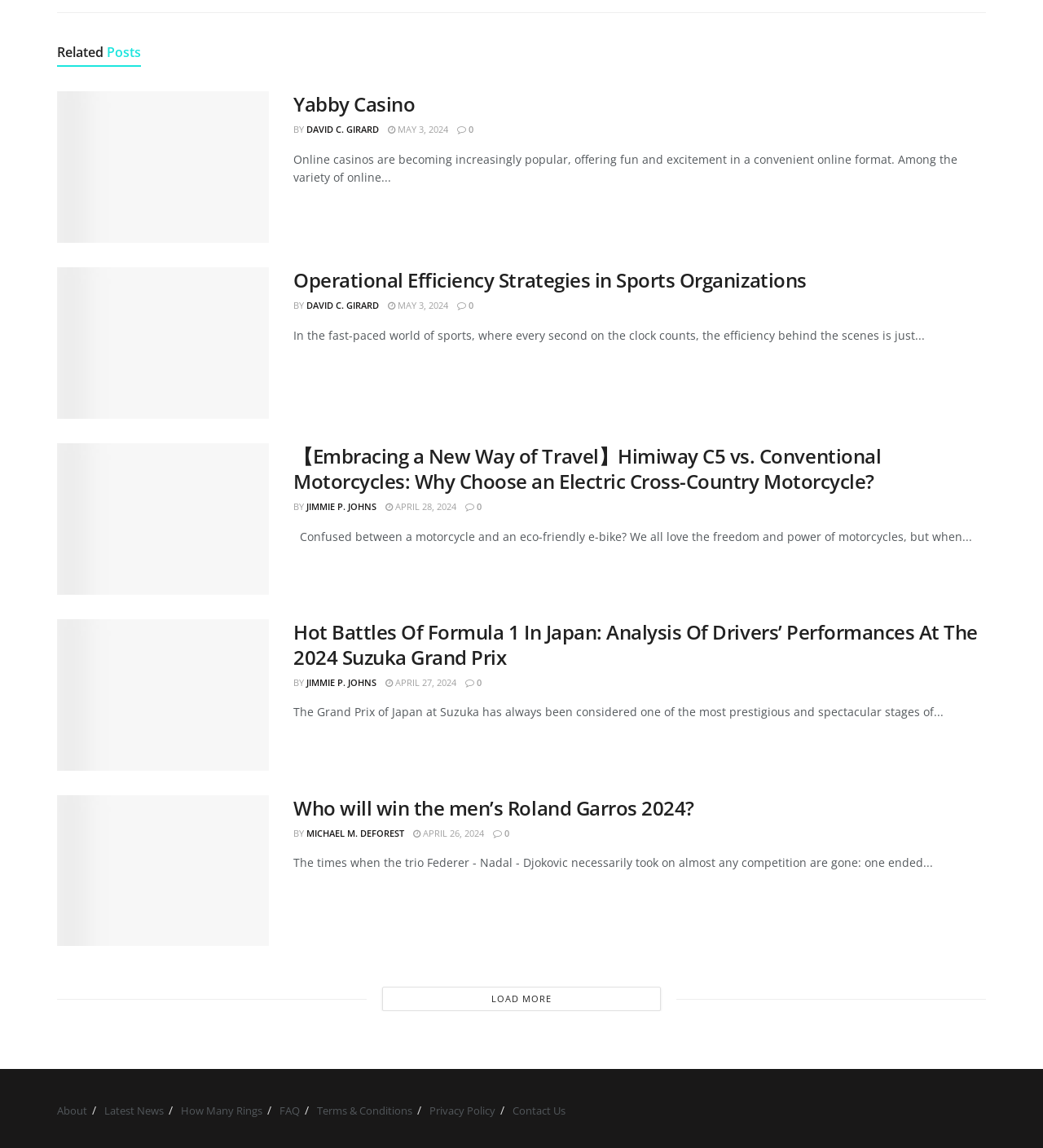Answer the question using only one word or a concise phrase: What is the category of the article with the heading 'Yabby Casino'?

Online casinos